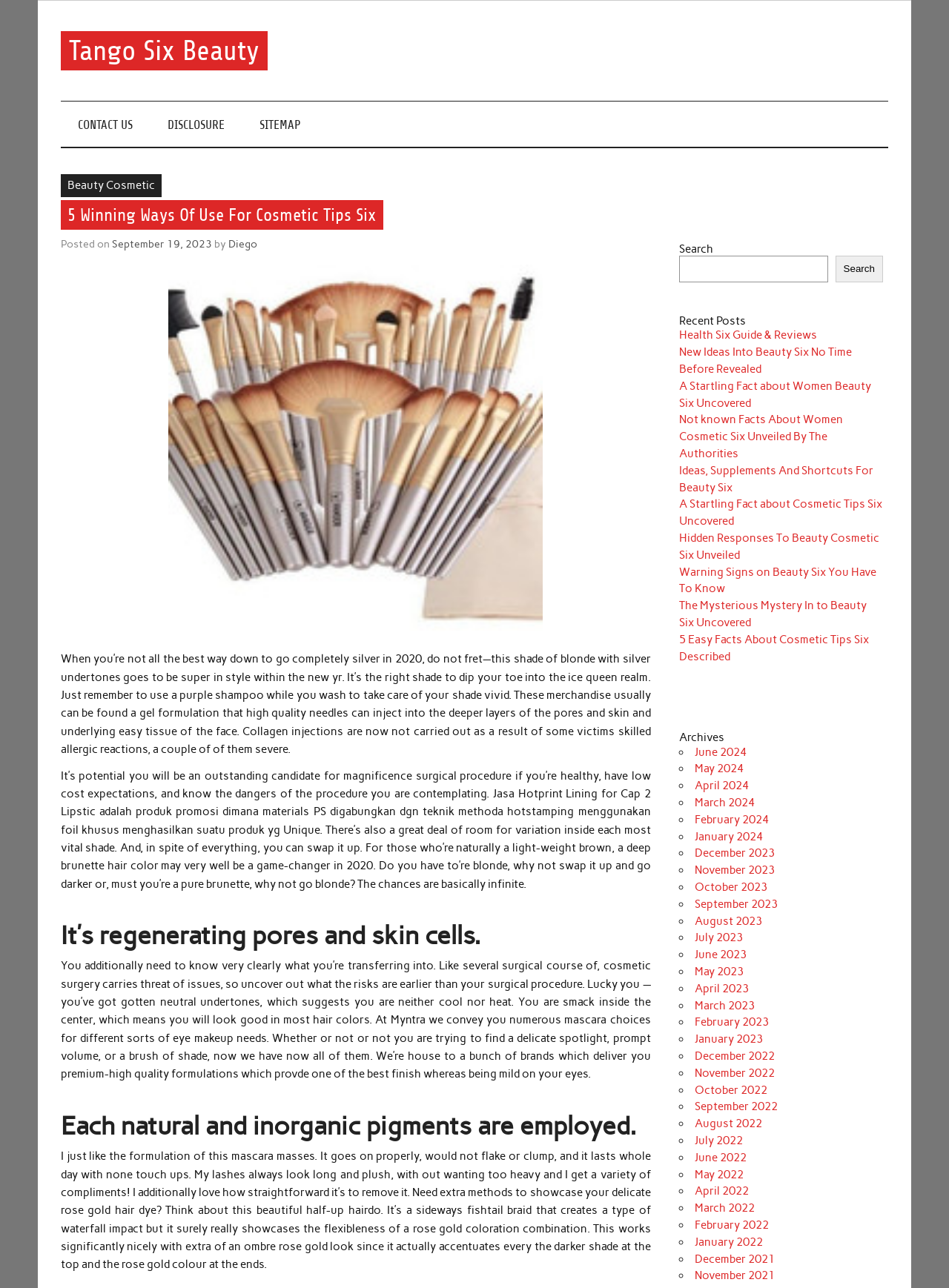Answer the following in one word or a short phrase: 
What is the purpose of using a purple shampoo?

To maintain hair color